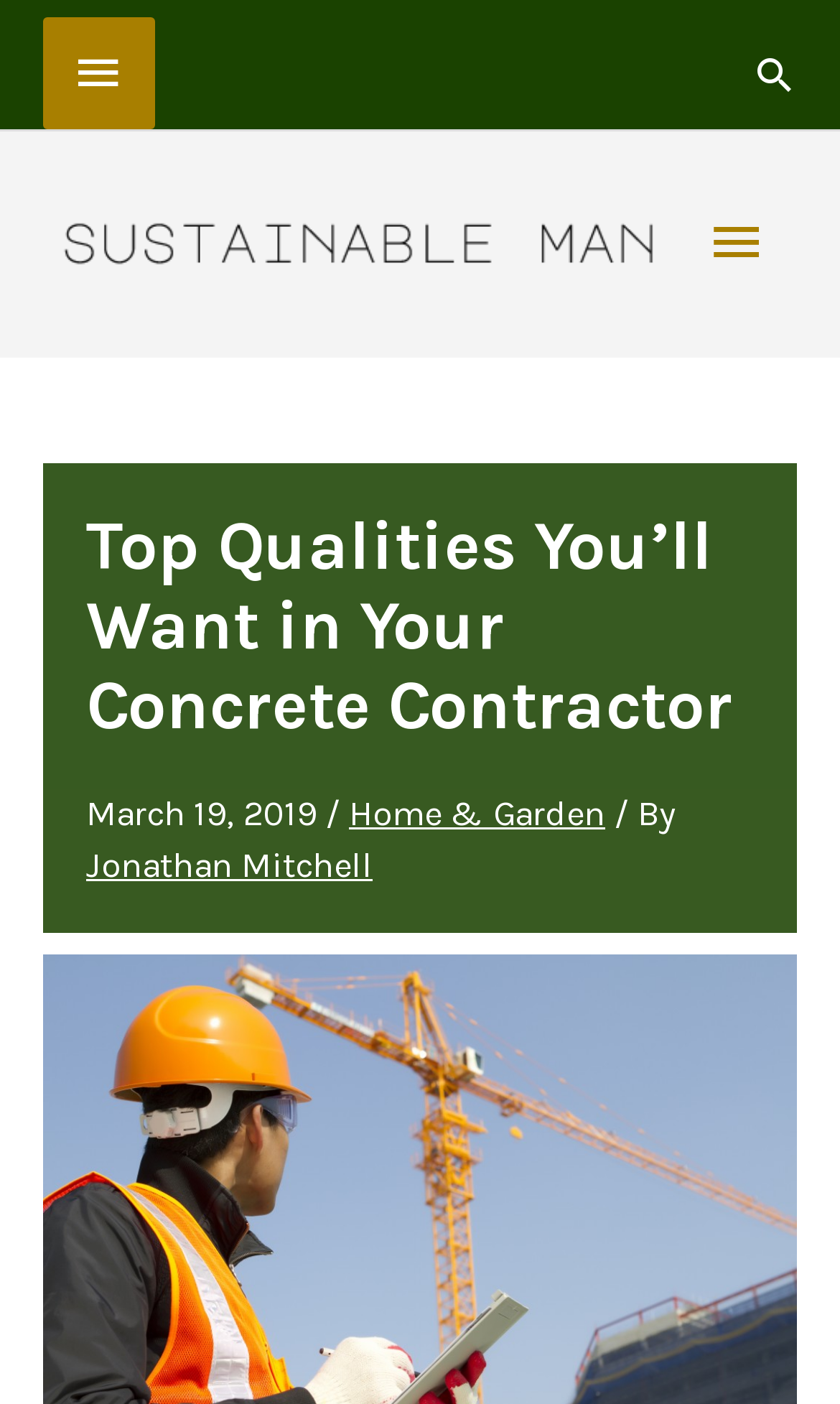What is the logo of the website?
Refer to the screenshot and deliver a thorough answer to the question presented.

I determined the logo of the website by examining the image element that says 'sustainableman logo retina' which is located at the top left corner of the webpage.